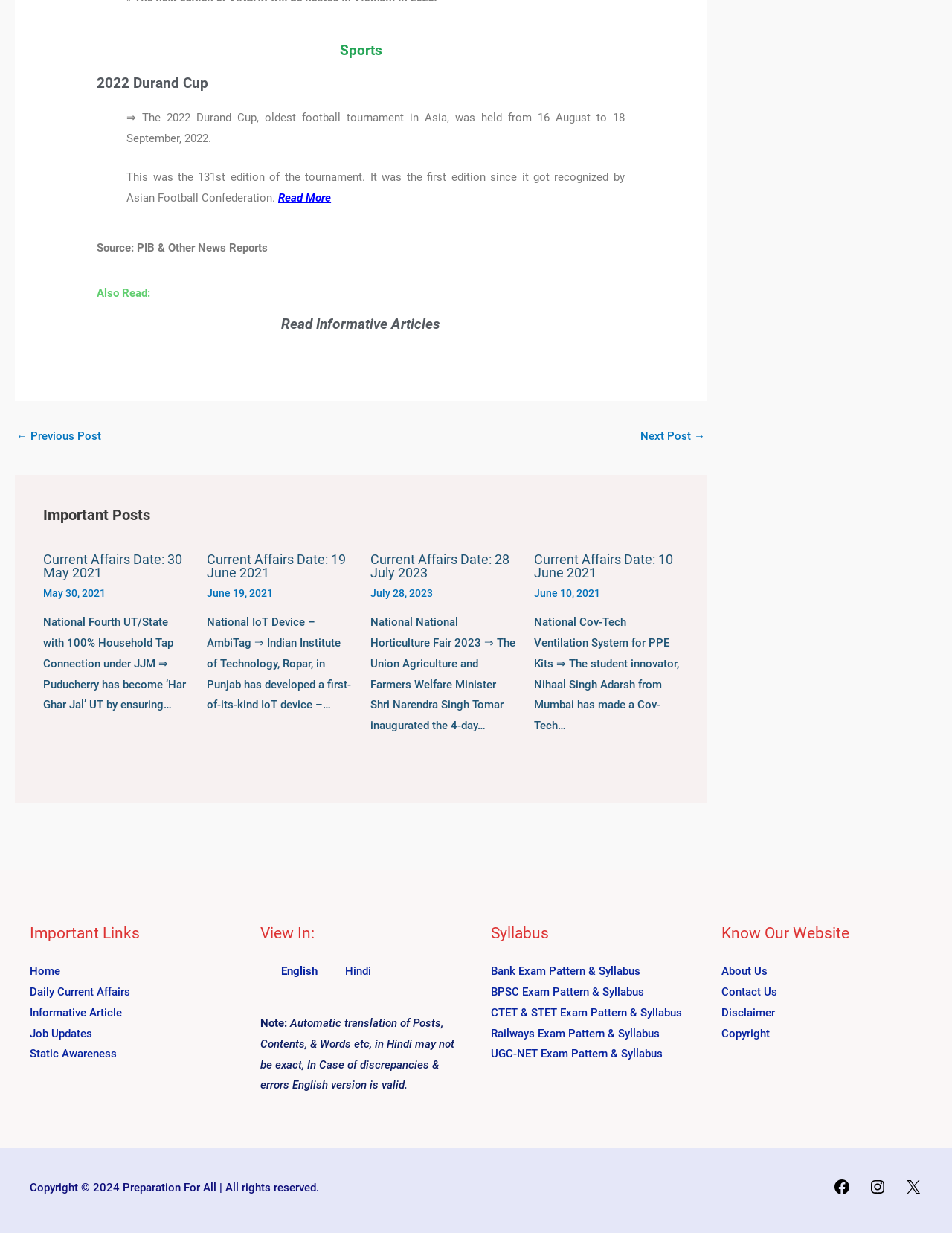Can you provide the bounding box coordinates for the element that should be clicked to implement the instruction: "Visit the home page"?

[0.031, 0.782, 0.063, 0.793]